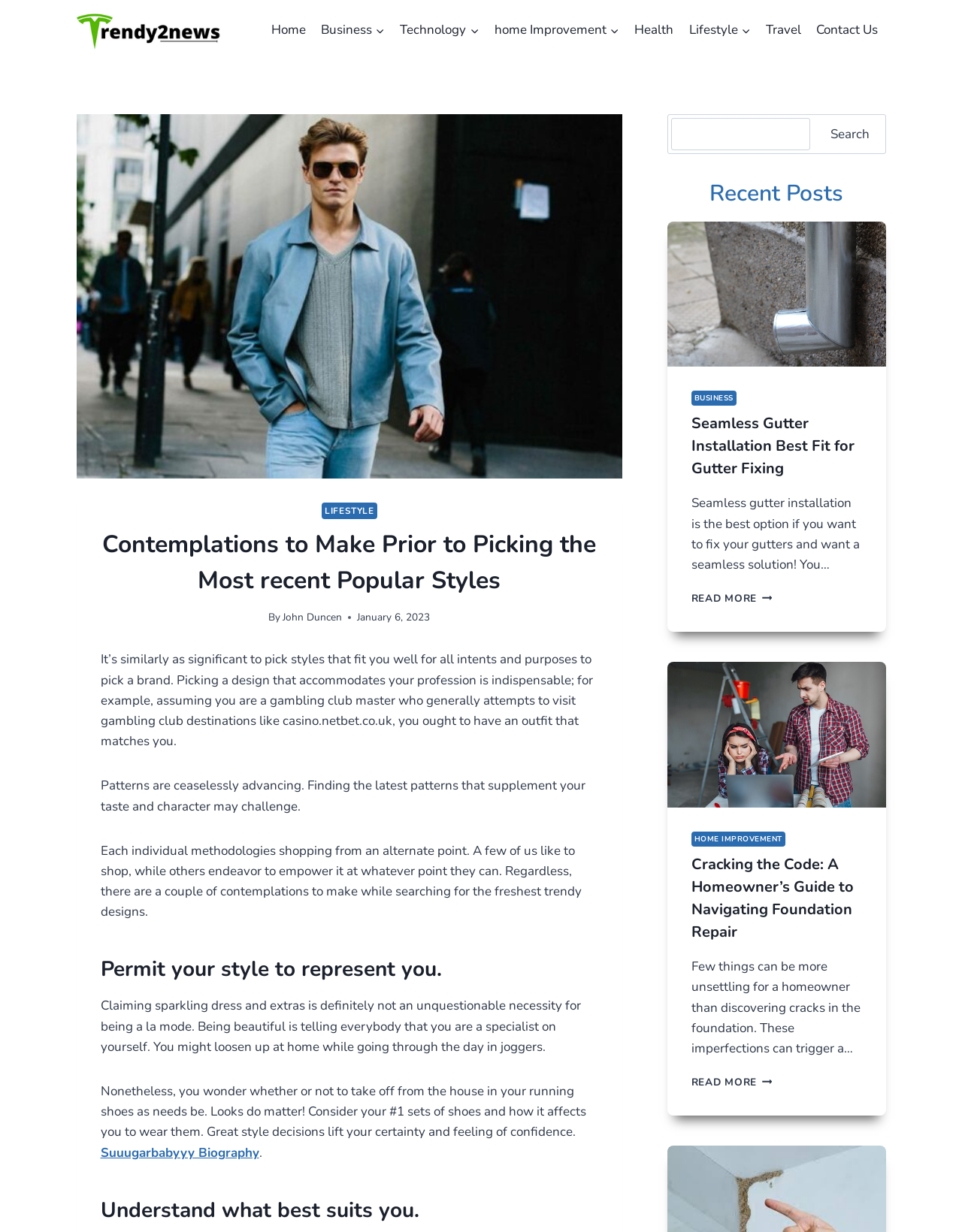Provide the bounding box coordinates for the UI element described in this sentence: "alt="Trendy2News – News In Trends"". The coordinates should be four float values between 0 and 1, i.e., [left, top, right, bottom].

[0.079, 0.008, 0.236, 0.04]